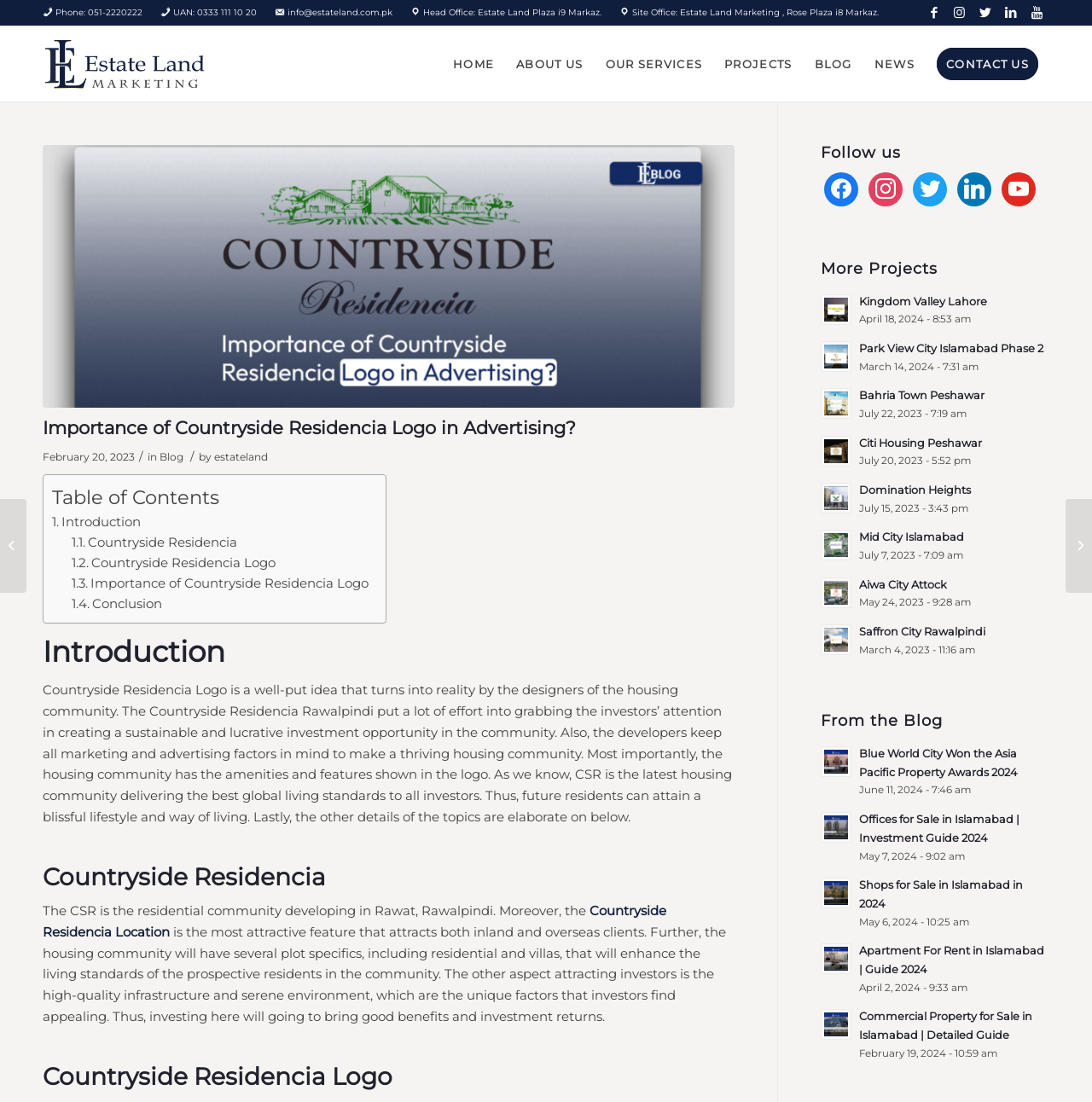What is the location of Countryside Residencia?
Using the image as a reference, answer the question with a short word or phrase.

Rawalpindi